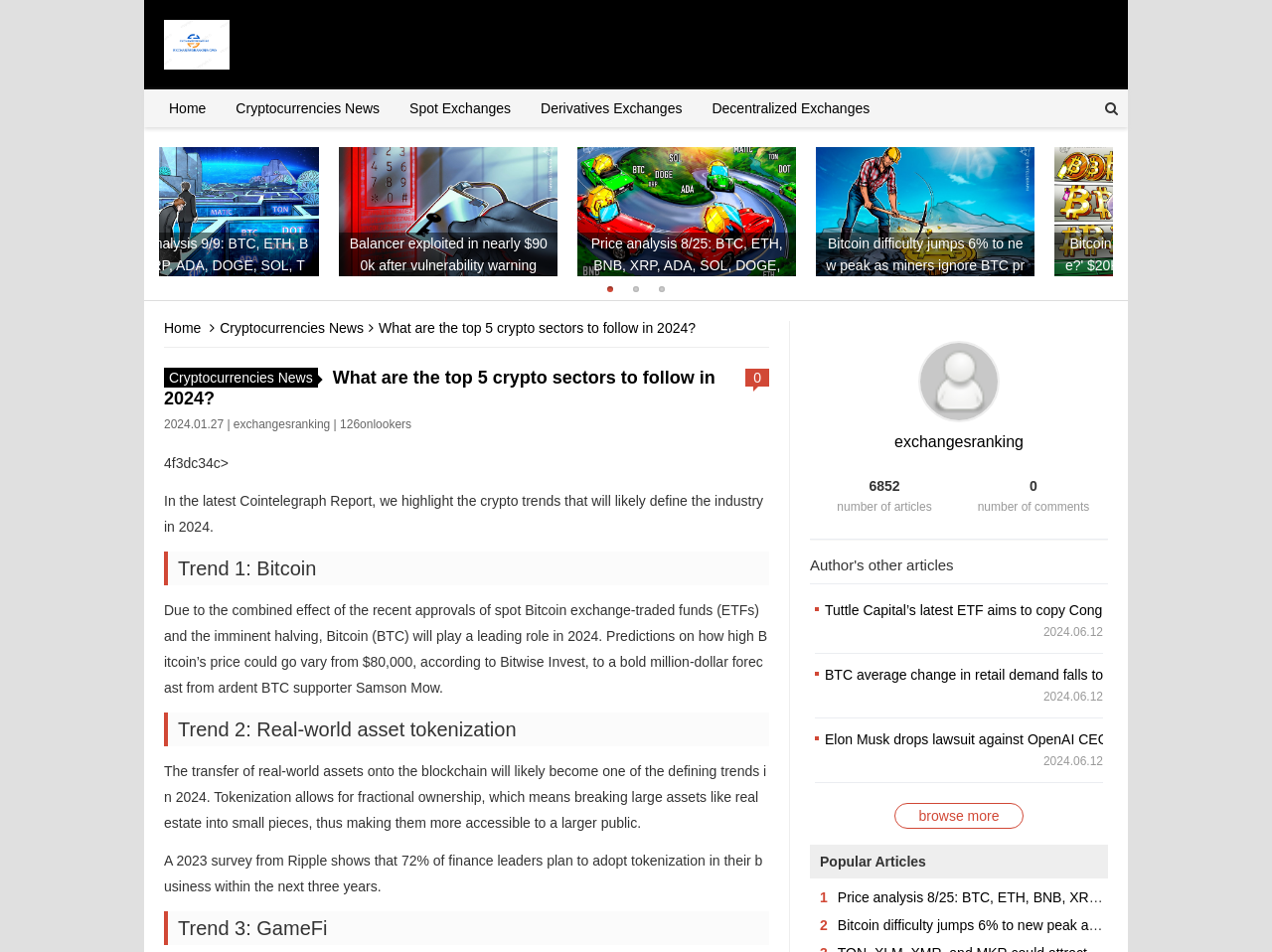Write a detailed summary of the webpage, including text, images, and layout.

This webpage is about cryptocurrency exchanges and news. At the top, there is a logo image and a navigation menu with links to "Home", "Cryptocurrencies News", "Spot Exchanges", "Derivatives Exchanges", and "Decentralized Exchanges". Below the navigation menu, there are four news article links with accompanying images, each with a title and a brief description.

On the left side of the page, there is a section with a heading "What are the top 5 crypto sectors to follow in 2024?" followed by a brief introduction to a report highlighting crypto trends that will define the industry in 2024. Below this introduction, there are three sections, each with a heading and a brief description, discussing trends in Bitcoin, real-world asset tokenization, and GameFi.

On the right side of the page, there is a section with a heading "Author's other articles" followed by a list of article links with titles and dates. Below this section, there is a "Popular Articles" section with a list of article links with titles and dates.

At the bottom of the page, there is a link to "browse more" articles. Throughout the page, there are various images, including logos and icons, and links to external sources.